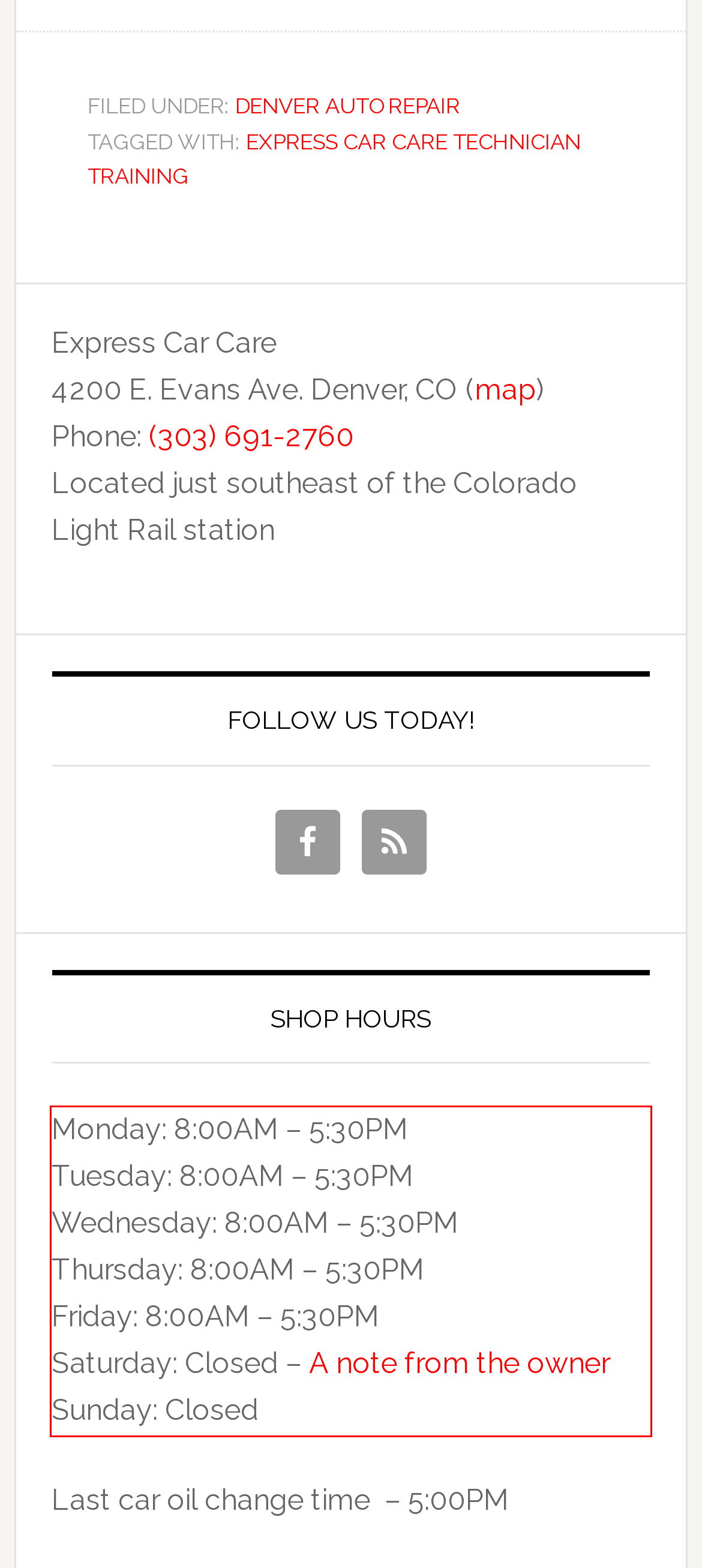Using the provided webpage screenshot, identify and read the text within the red rectangle bounding box.

Monday: 8:00AM – 5:30PM Tuesday: 8:00AM – 5:30PM Wednesday: 8:00AM – 5:30PM Thursday: 8:00AM – 5:30PM Friday: 8:00AM – 5:30PM Saturday: Closed – A note from the owner Sunday: Closed